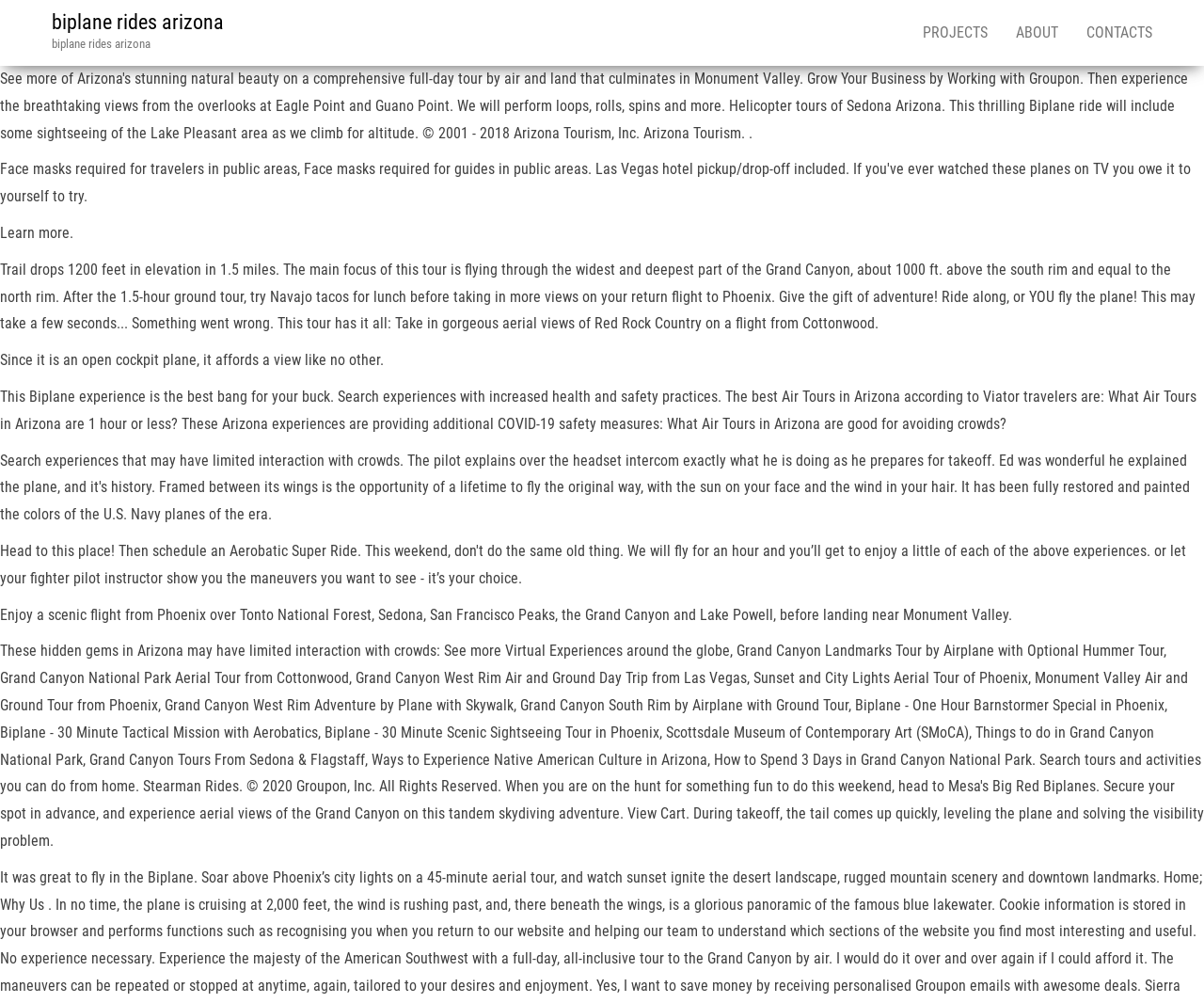Provide the bounding box coordinates, formatted as (top-left x, top-left y, bottom-right x, bottom-right y), with all values being floating point numbers between 0 and 1. Identify the bounding box of the UI element that matches the description: biplane rides arizona

[0.043, 0.01, 0.186, 0.034]